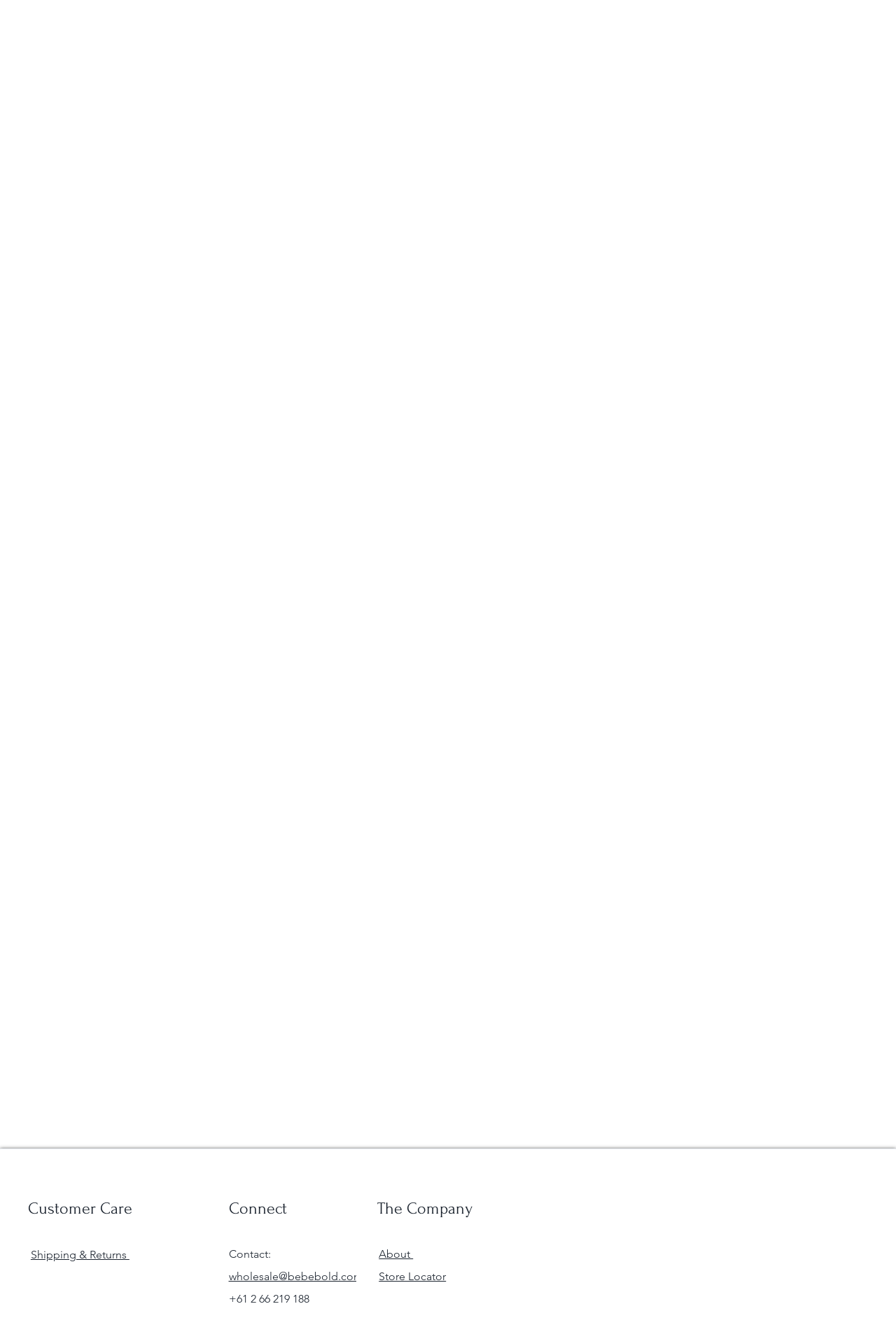Provide a thorough and detailed response to the question by examining the image: 
What is the name of the studio?

The webpage mentions 'THE STUDIO' but does not provide a specific name for the studio. It only provides information about visiting the studio and its opening hours.